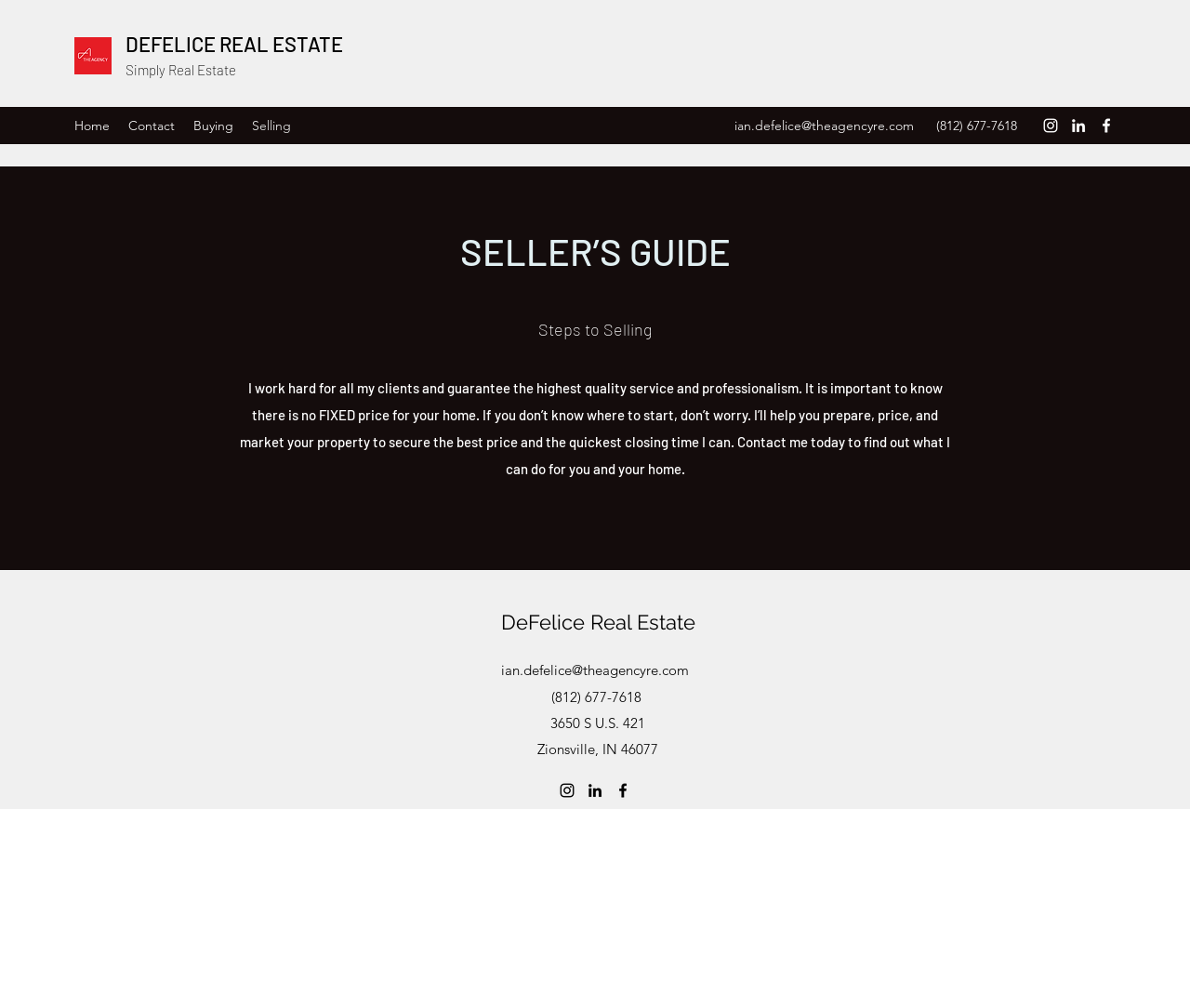What is the location of the real estate agent's office?
Based on the image, provide a one-word or brief-phrase response.

Zionsville, IN 46077